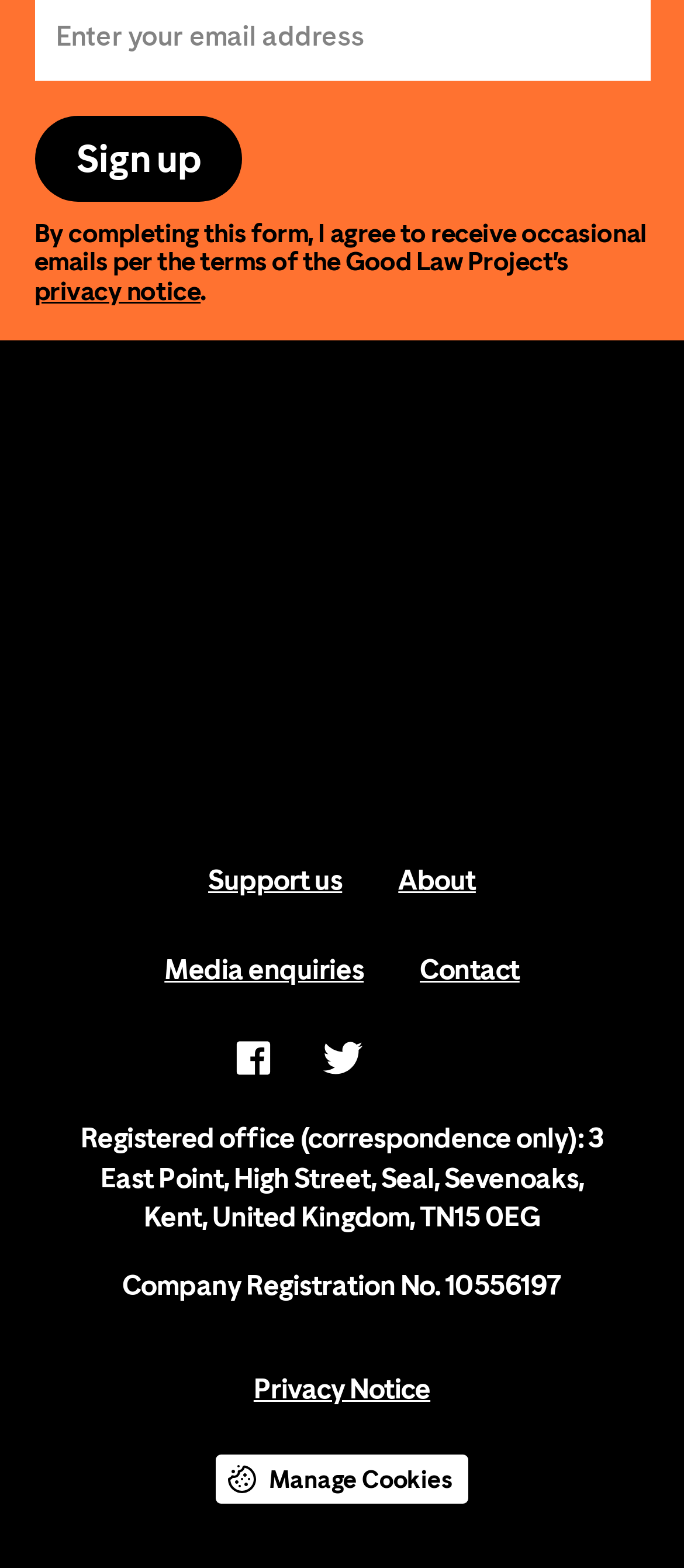What is the purpose of the form?
Please respond to the question with a detailed and informative answer.

The purpose of the form can be inferred from the text 'By completing this form, I agree to receive occasional emails per the terms of the Good Law Project’s privacy notice.' which suggests that the form is used to sign up for occasional emails from the Good Law Project.